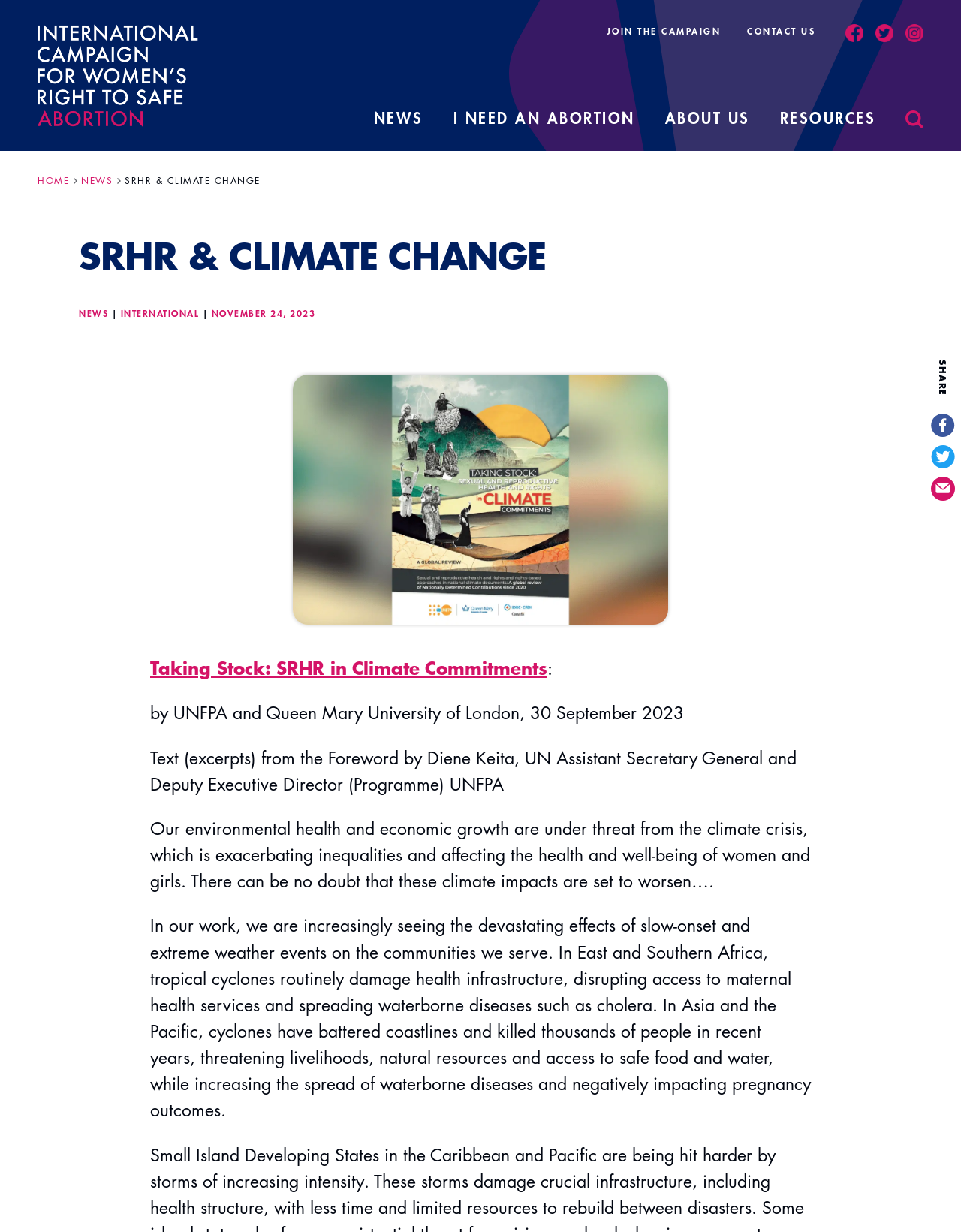Determine the bounding box for the described UI element: "I need an abortion".

[0.471, 0.09, 0.661, 0.122]